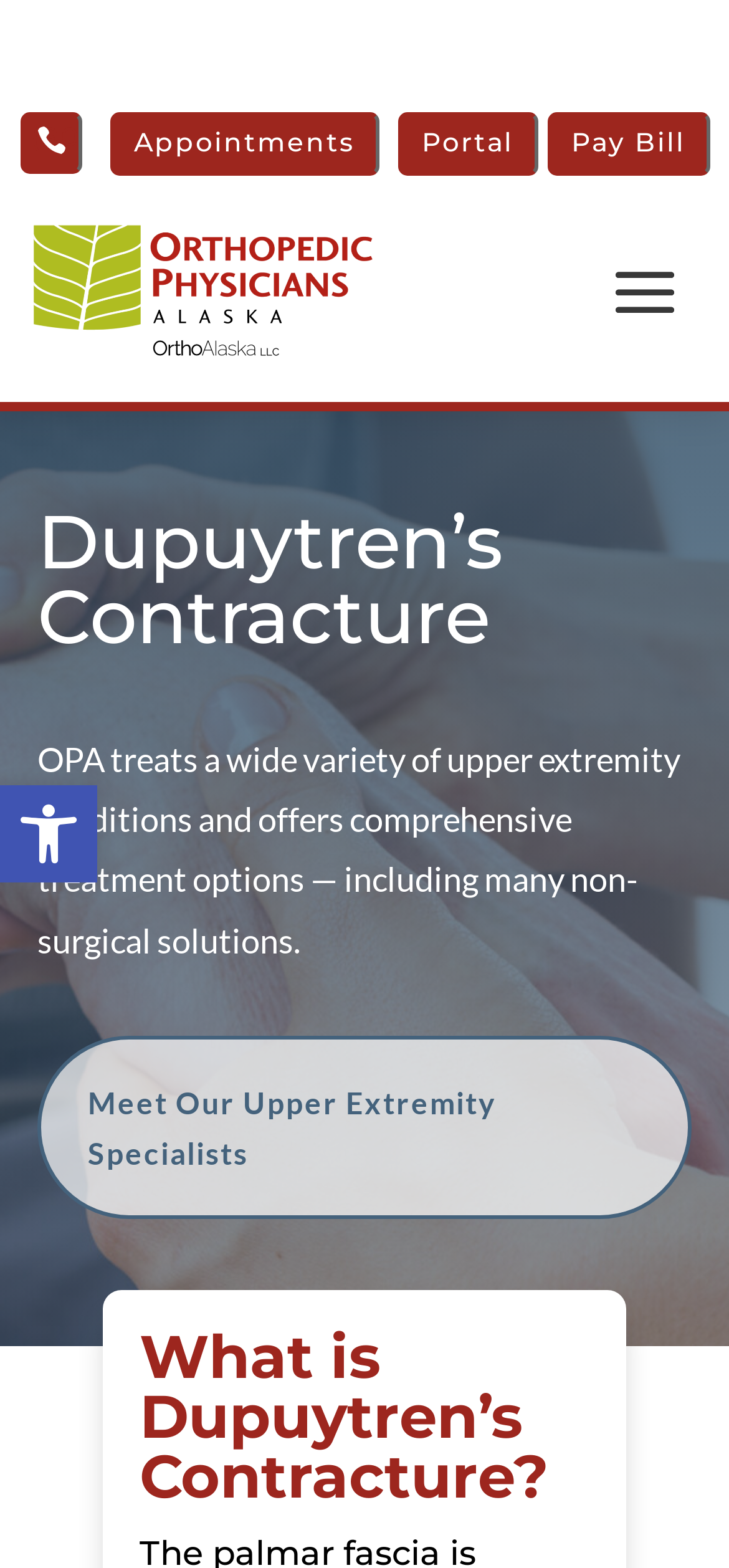Bounding box coordinates are specified in the format (top-left x, top-left y, bottom-right x, bottom-right y). All values are floating point numbers bounded between 0 and 1. Please provide the bounding box coordinate of the region this sentence describes: Pay Bill

[0.75, 0.072, 0.973, 0.112]